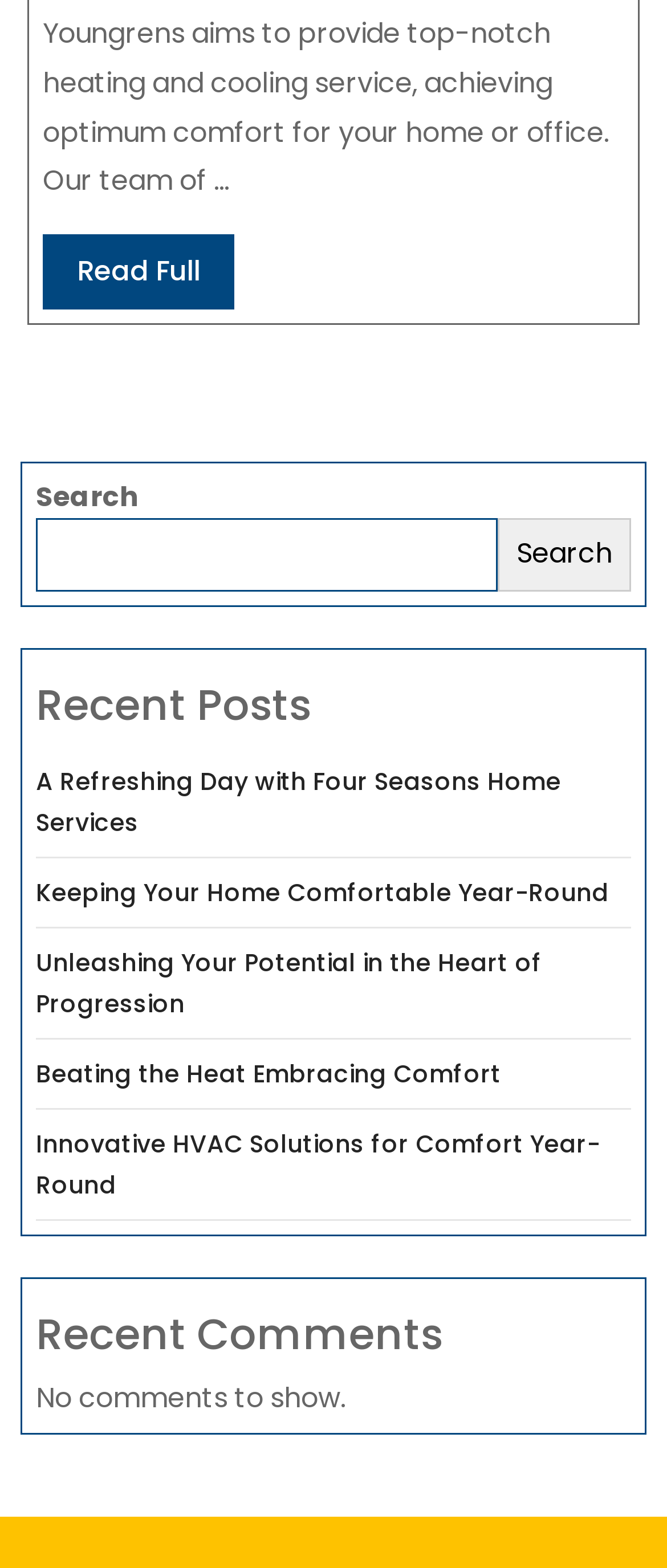Please give a concise answer to this question using a single word or phrase: 
What is the layout of the webpage?

Header, body, and footer